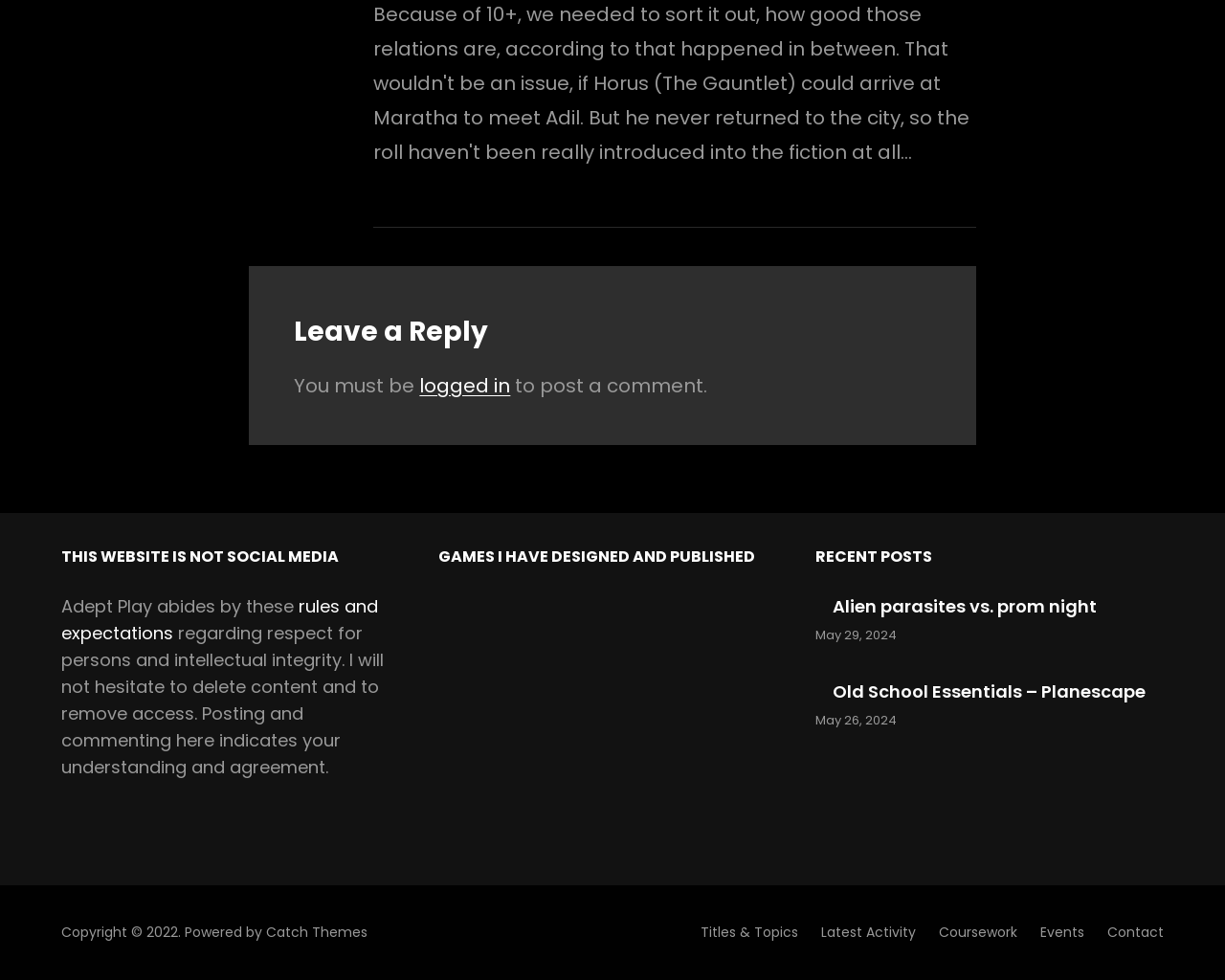Determine the bounding box coordinates of the clickable element necessary to fulfill the instruction: "Check the latest activity". Provide the coordinates as four float numbers within the 0 to 1 range, i.e., [left, top, right, bottom].

[0.67, 0.931, 0.748, 0.973]